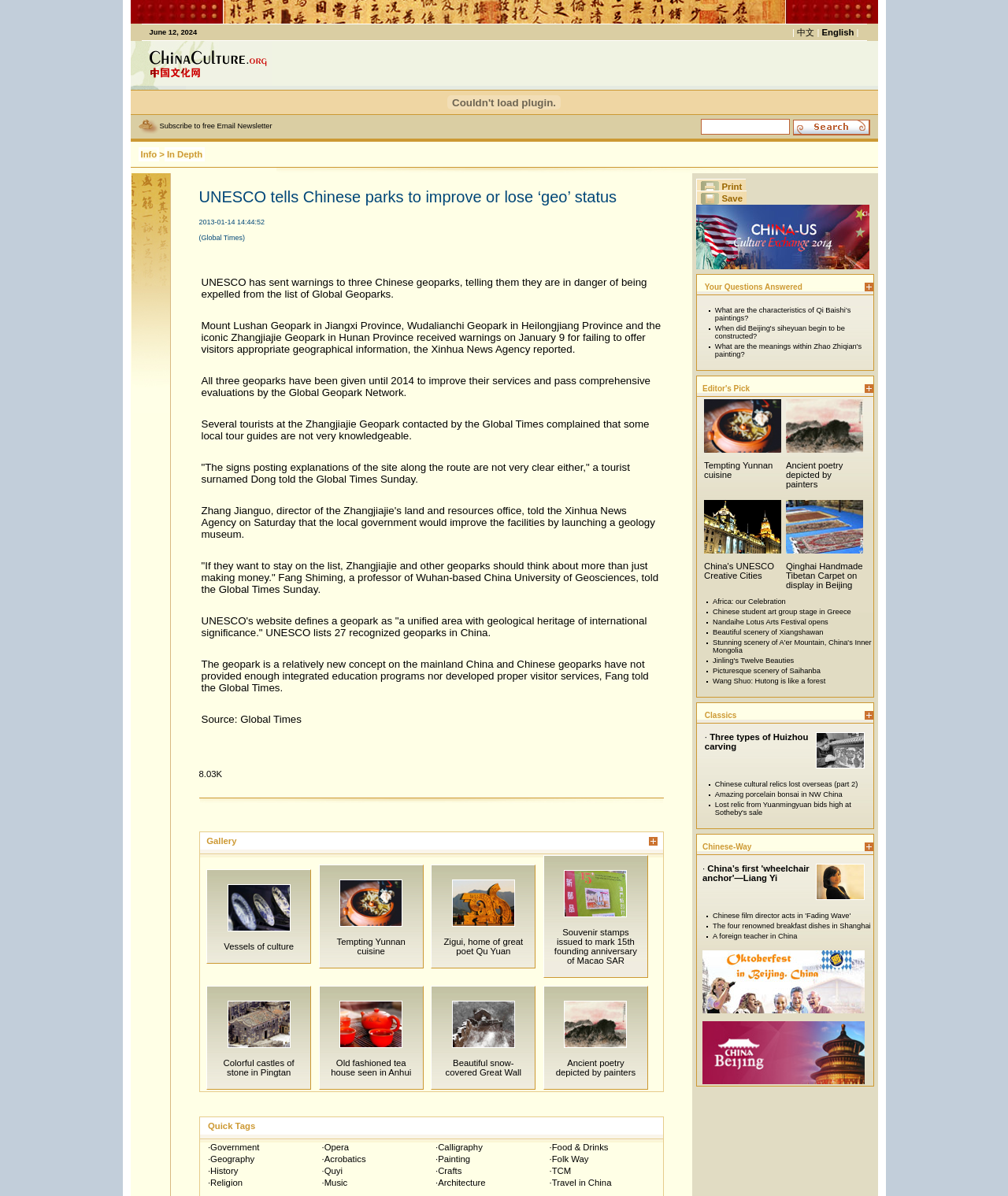Generate a thorough caption that explains the contents of the webpage.

This webpage appears to be a news article from the Global Times, with the title "UNESCO tells Chinese parks to improve or lose ‘geo’ status". The page is divided into several sections, with a prominent image at the top, taking up about a quarter of the page. Below the image, there are three smaller images, each taking up about a third of the width of the page.

The main content of the article is located in the middle section of the page, with a heading that matches the title of the page. The article discusses how UNESCO has sent warnings to three Chinese geoparks, telling them they are in danger of being expelled from the list of Global Geoparks. The article provides details about the warnings, including the reasons why the geoparks were given warnings and the deadline for them to improve their services.

To the right of the main content, there is a sidebar with several links, including "Info" and "In Depth". Below the sidebar, there is a section with a heading "Subscribe to free Email Newsletter", which includes a link to subscribe and a textbox to enter an email address.

At the bottom of the page, there is a section with a heading that matches the title of the page, which appears to be a summary of the article. Below this section, there are several images and links, including a link to a geology museum.

Overall, the page has a simple and clean layout, with a focus on presenting the news article in a clear and easy-to-read format.